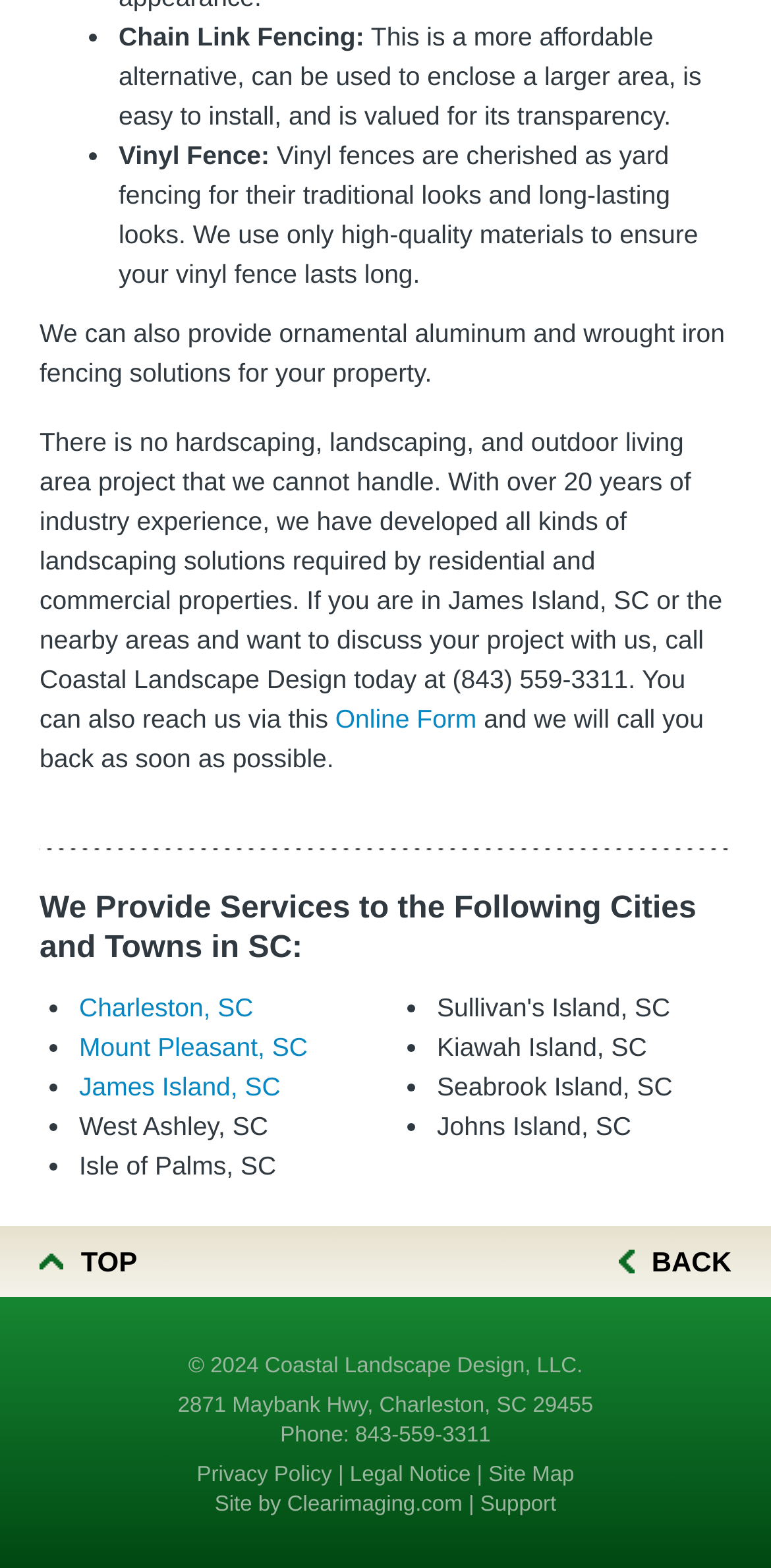Select the bounding box coordinates of the element I need to click to carry out the following instruction: "Visit the 'James Island, SC' page".

[0.103, 0.684, 0.364, 0.703]